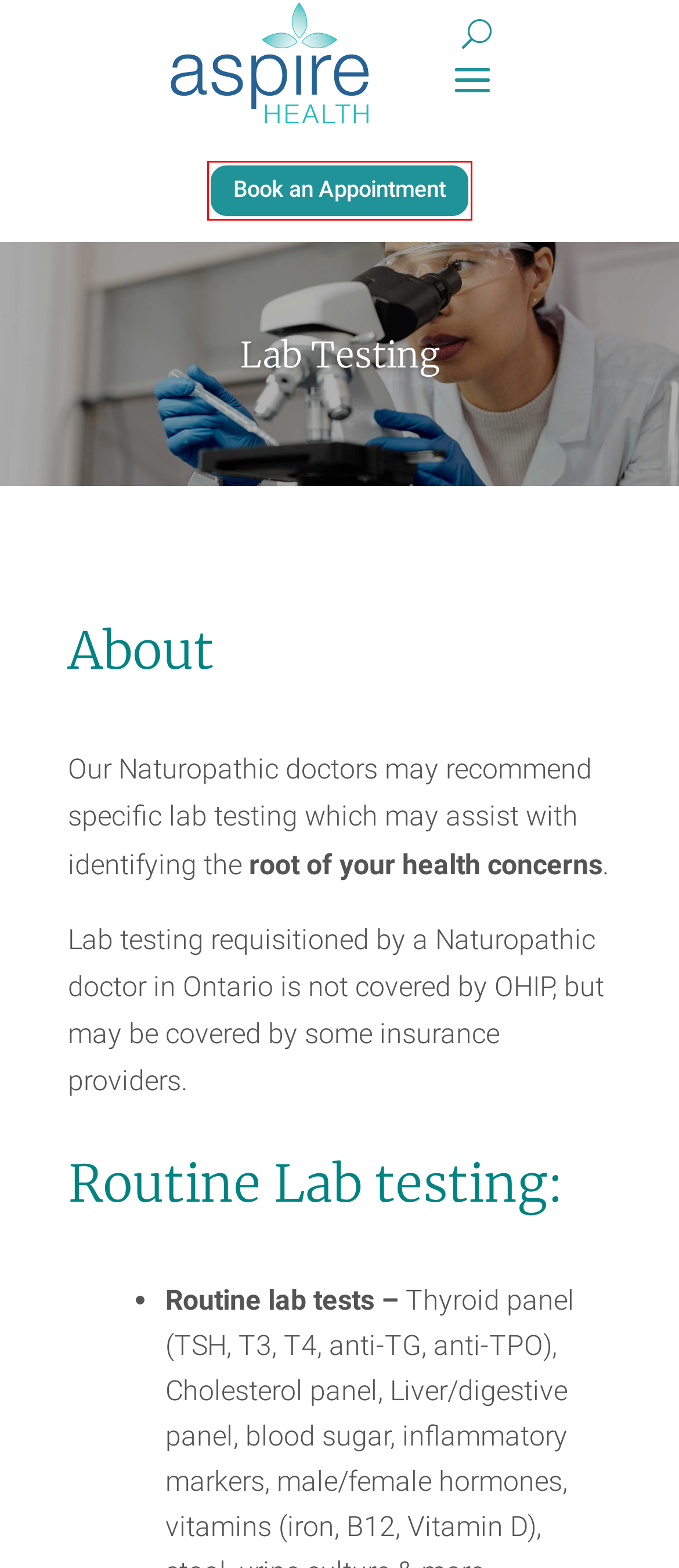Given a screenshot of a webpage with a red bounding box highlighting a UI element, determine which webpage description best matches the new webpage that appears after clicking the highlighted element. Here are the candidates:
A. Biofeedback to reduce stress | Aspire Health
B. Book Online
|
Aspire Health
C. ASPIRE HEALTH FEED | Aspire Health
D. Women’s Health | Aspire Health
E. Contact | Aspire Health
F. Aspire Health
G. Acupuncture and Female Fertility | Aspire Health
H. Services | Aspire Health

B